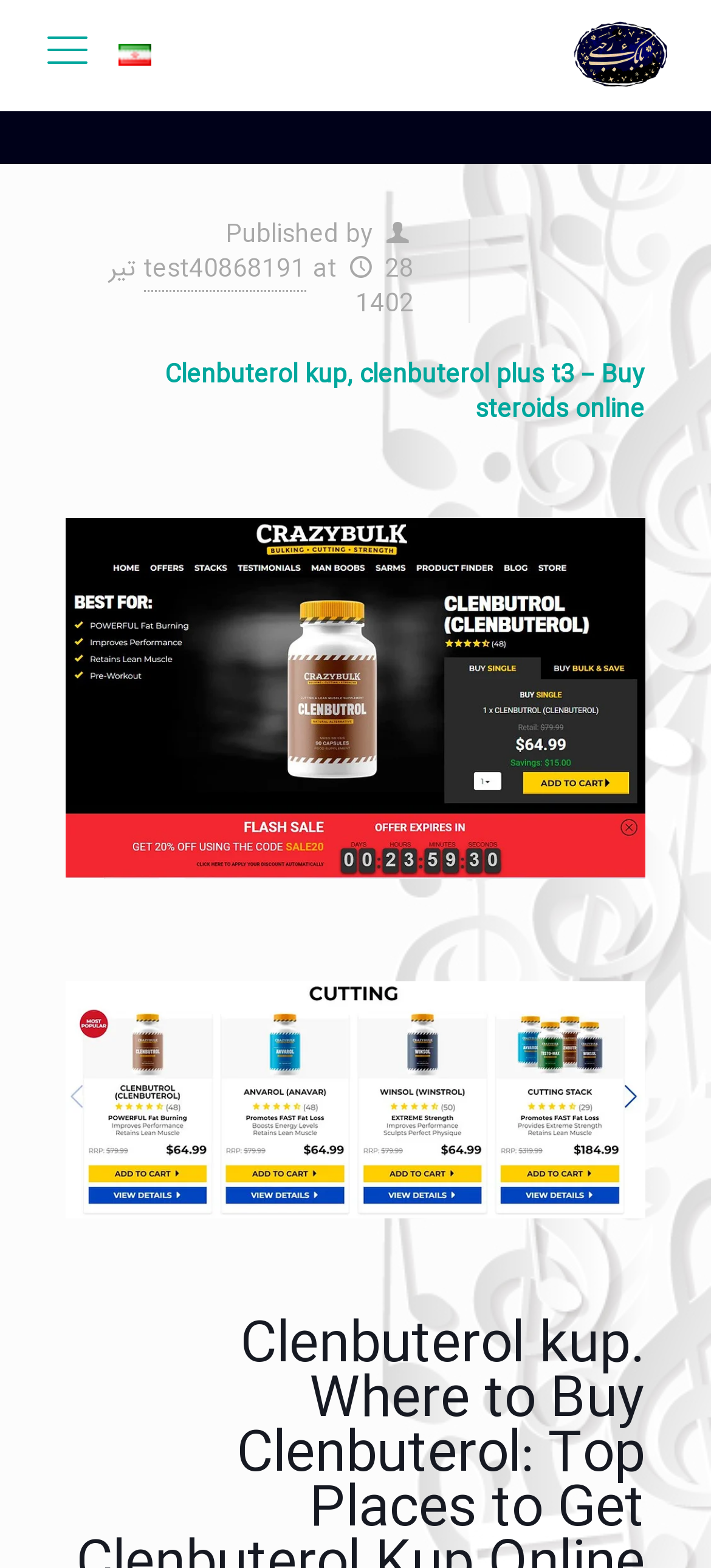Locate the bounding box of the UI element described by: "test40868191" in the given webpage screenshot.

[0.202, 0.159, 0.43, 0.186]